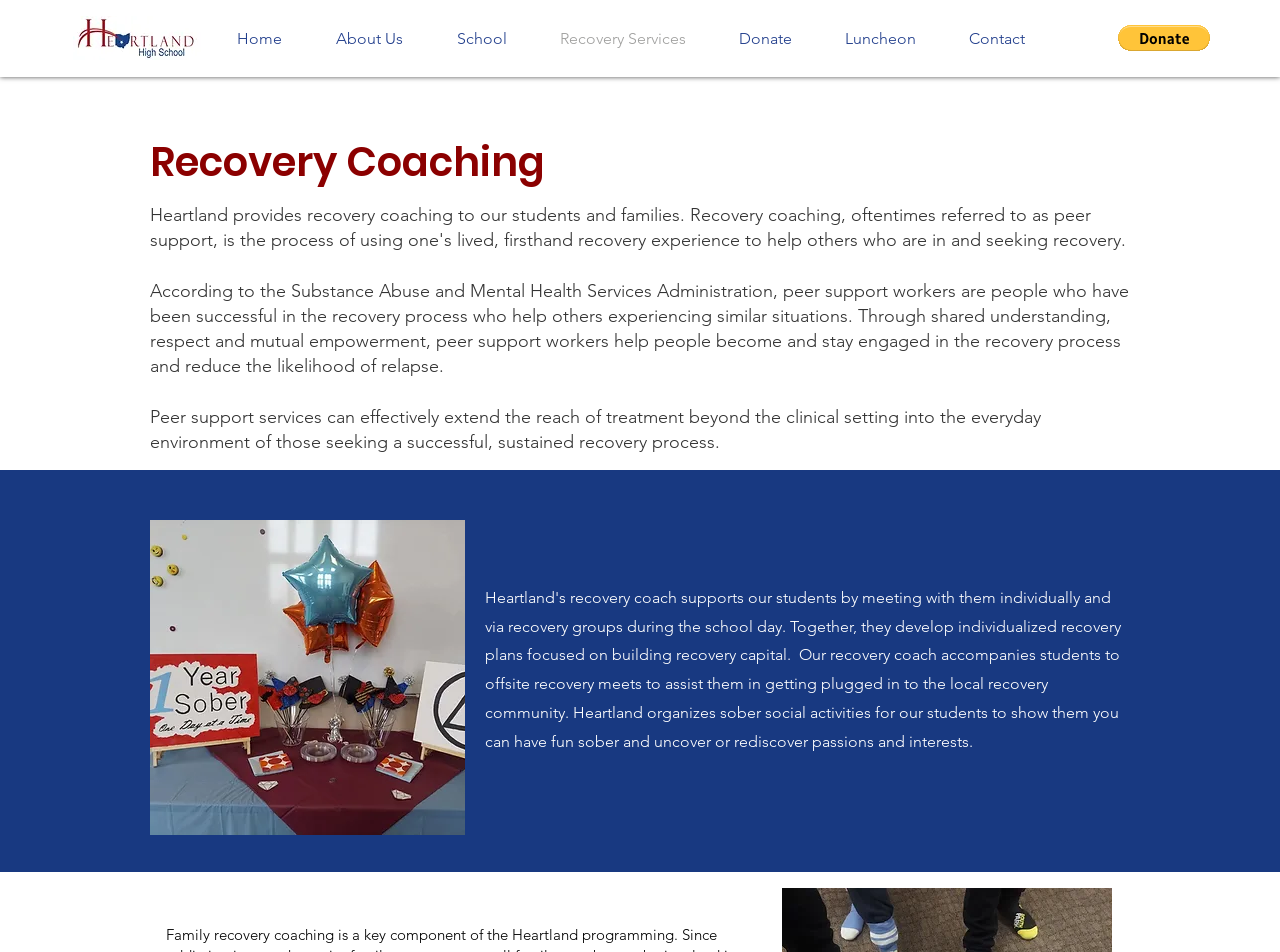Elaborate on the different components and information displayed on the webpage.

The webpage is about Recovery Coaching at Heartland High School. At the top left corner, there is a Heartland Logo image. Below the logo, a navigation menu is situated, spanning almost the entire width of the page. The menu consists of seven links: Home, About Us, School, Recovery Services, Donate, Luncheon, and Contact. Each link is positioned side by side, with the Home link at the far left and the Contact link at the far right.

On the right side of the page, near the top, there is a Donate via PayPal button. Below the navigation menu, a prominent heading "Recovery Coaching" is displayed. Underneath the heading, there are three blocks of text that describe the recovery coaching services. The first block explains the role of peer support workers in the recovery process. The second block highlights the effectiveness of peer support services in extending treatment beyond clinical settings. The third block describes how the recovery coach supports students at Heartland High School, including individualized recovery plans and accompanying students to offsite recovery meets.

To the right of the second block of text, there is an image related to sobriety. The image is positioned vertically, spanning about half the height of the page. Overall, the webpage has a clean layout, with a clear hierarchy of information and a focus on describing the recovery coaching services offered at Heartland High School.